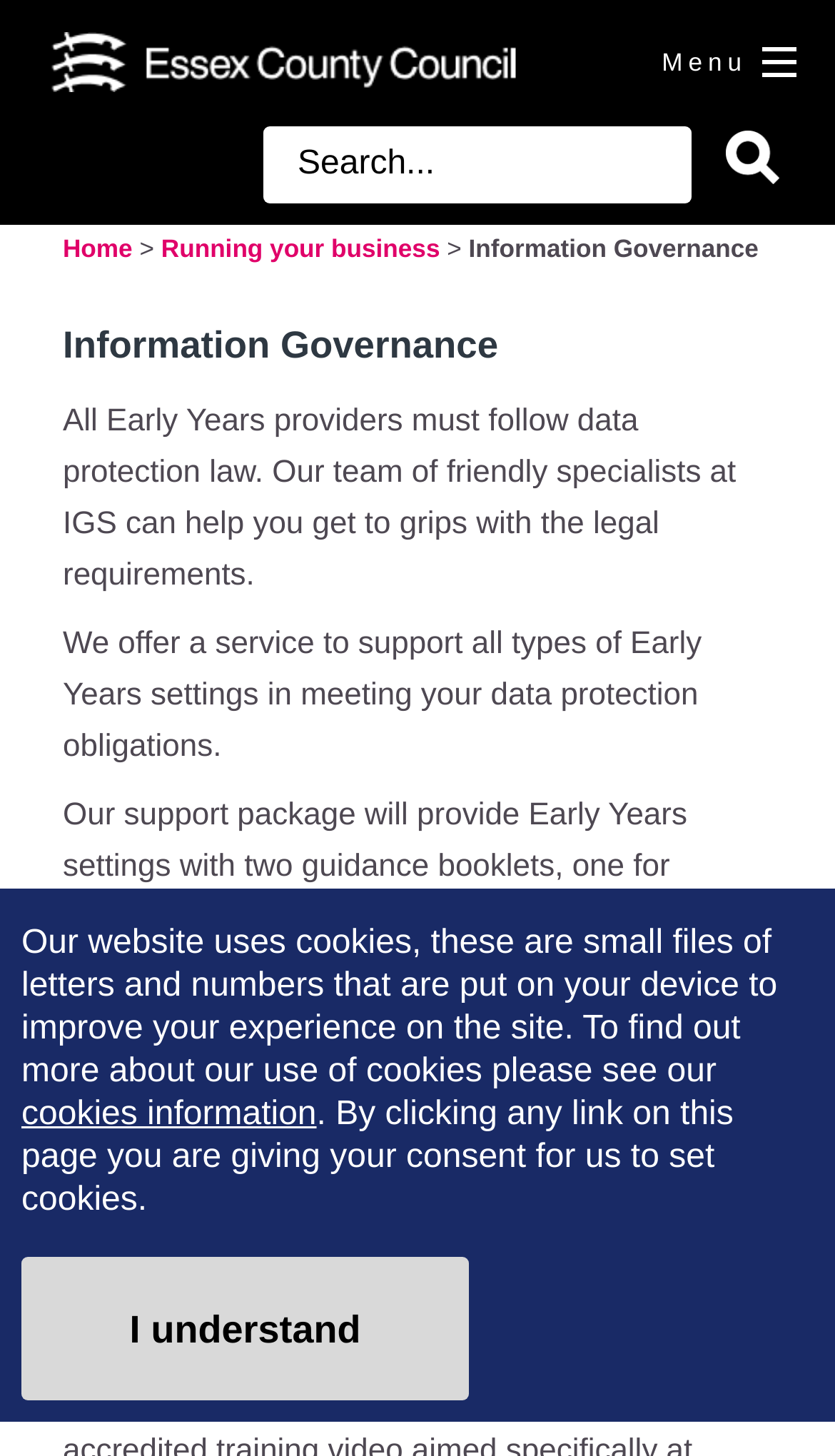Identify the bounding box coordinates of the clickable section necessary to follow the following instruction: "Click the Home link". The coordinates should be presented as four float numbers from 0 to 1, i.e., [left, top, right, bottom].

[0.075, 0.161, 0.159, 0.181]